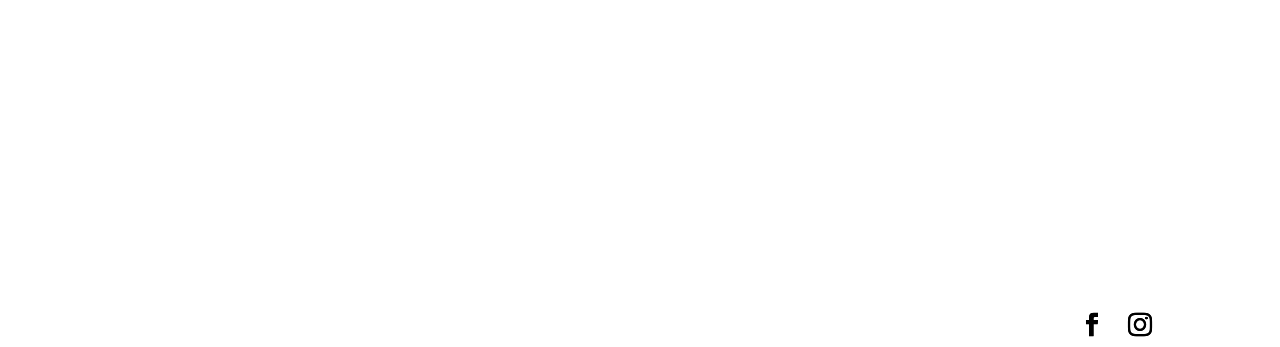Identify the bounding box of the UI component described as: "Instagram".

[0.881, 0.678, 0.9, 0.749]